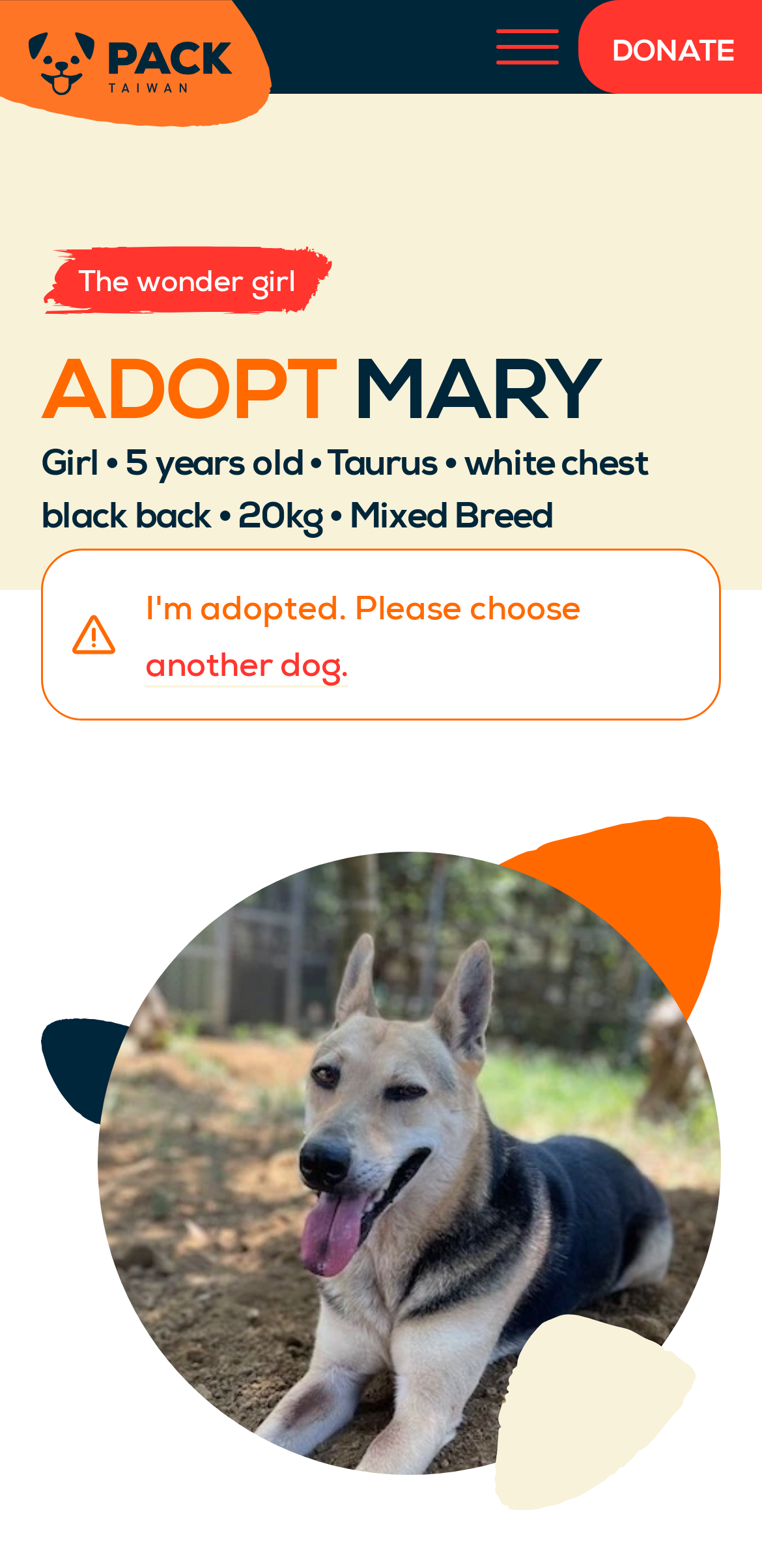Using the element description: "Show More Menu Items", determine the bounding box coordinates. The coordinates should be in the format [left, top, right, bottom], with values between 0 and 1.

[0.63, 0.0, 0.753, 0.06]